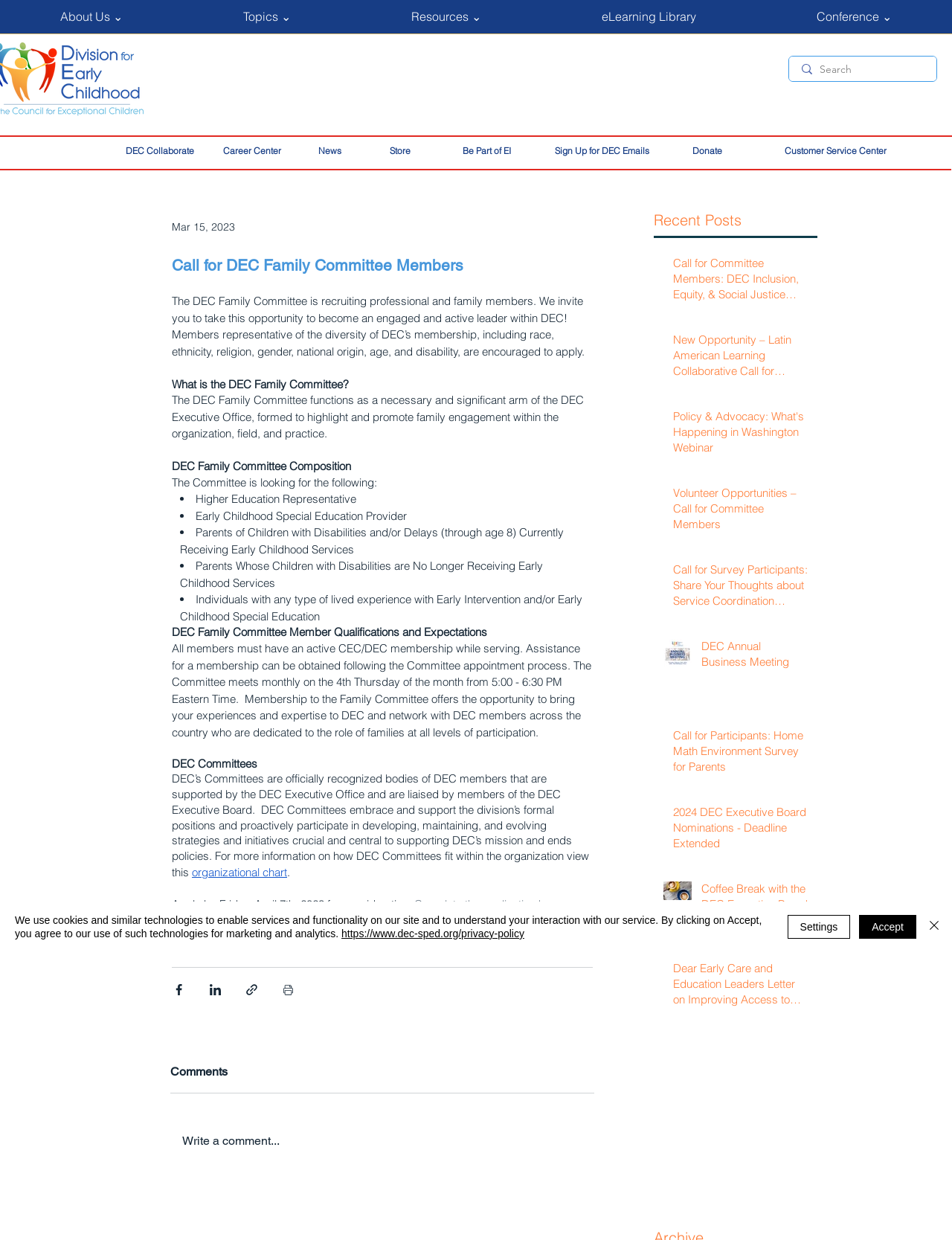Identify the bounding box coordinates for the UI element described as: "February 2024 (4) 4 posts".

[0.687, 0.919, 0.851, 0.932]